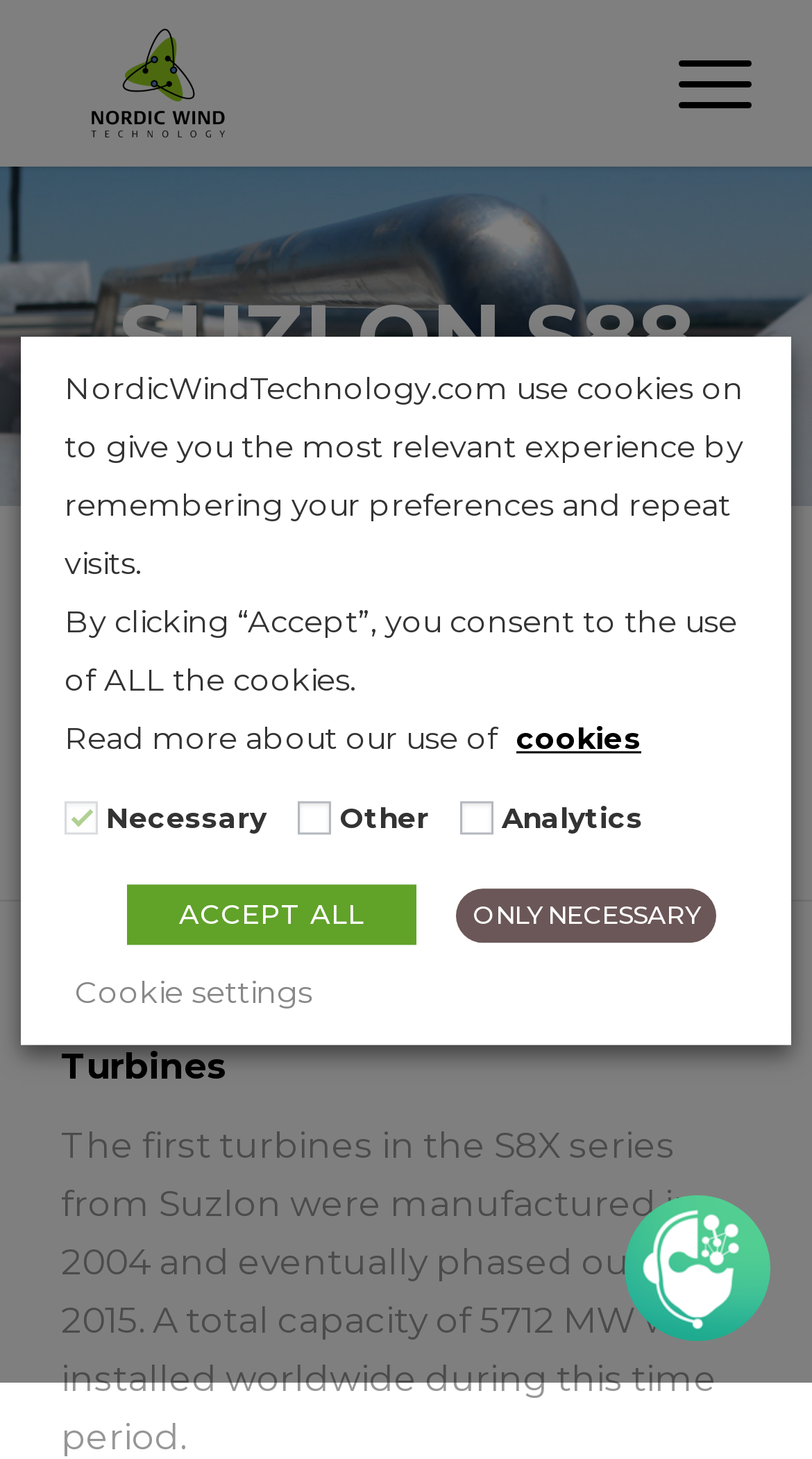Indicate the bounding box coordinates of the element that needs to be clicked to satisfy the following instruction: "Click the Nordic Wind Technology Aps link". The coordinates should be four float numbers between 0 and 1, i.e., [left, top, right, bottom].

[0.075, 0.0, 0.755, 0.114]